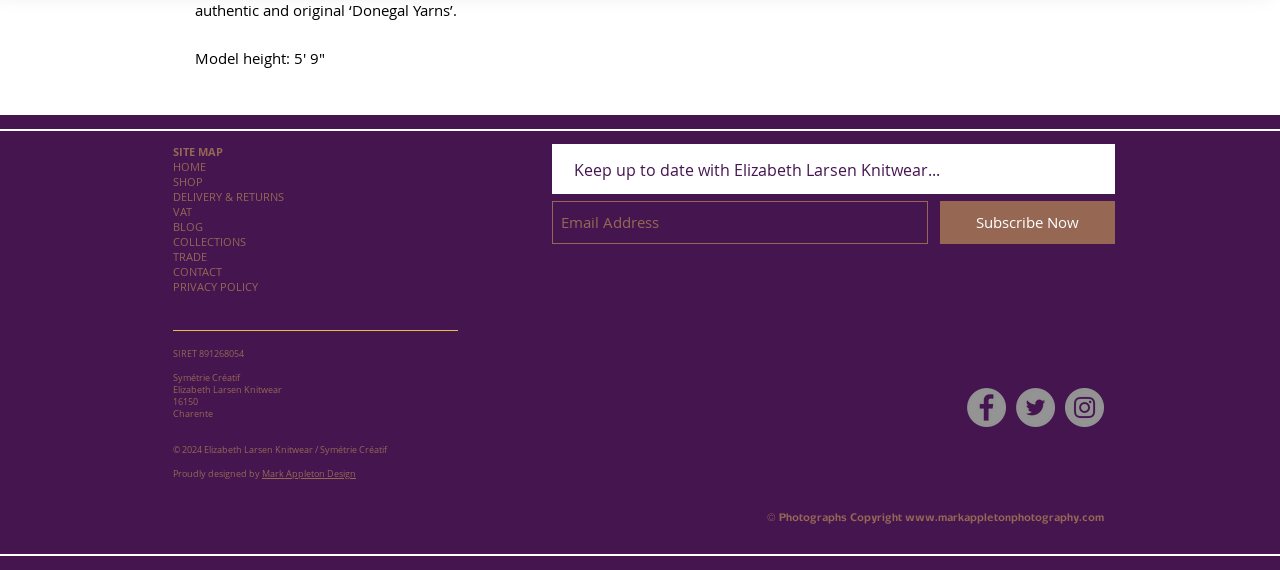Specify the bounding box coordinates of the area to click in order to execute this command: 'Subscribe to the newsletter'. The coordinates should consist of four float numbers ranging from 0 to 1, and should be formatted as [left, top, right, bottom].

[0.431, 0.353, 0.725, 0.429]